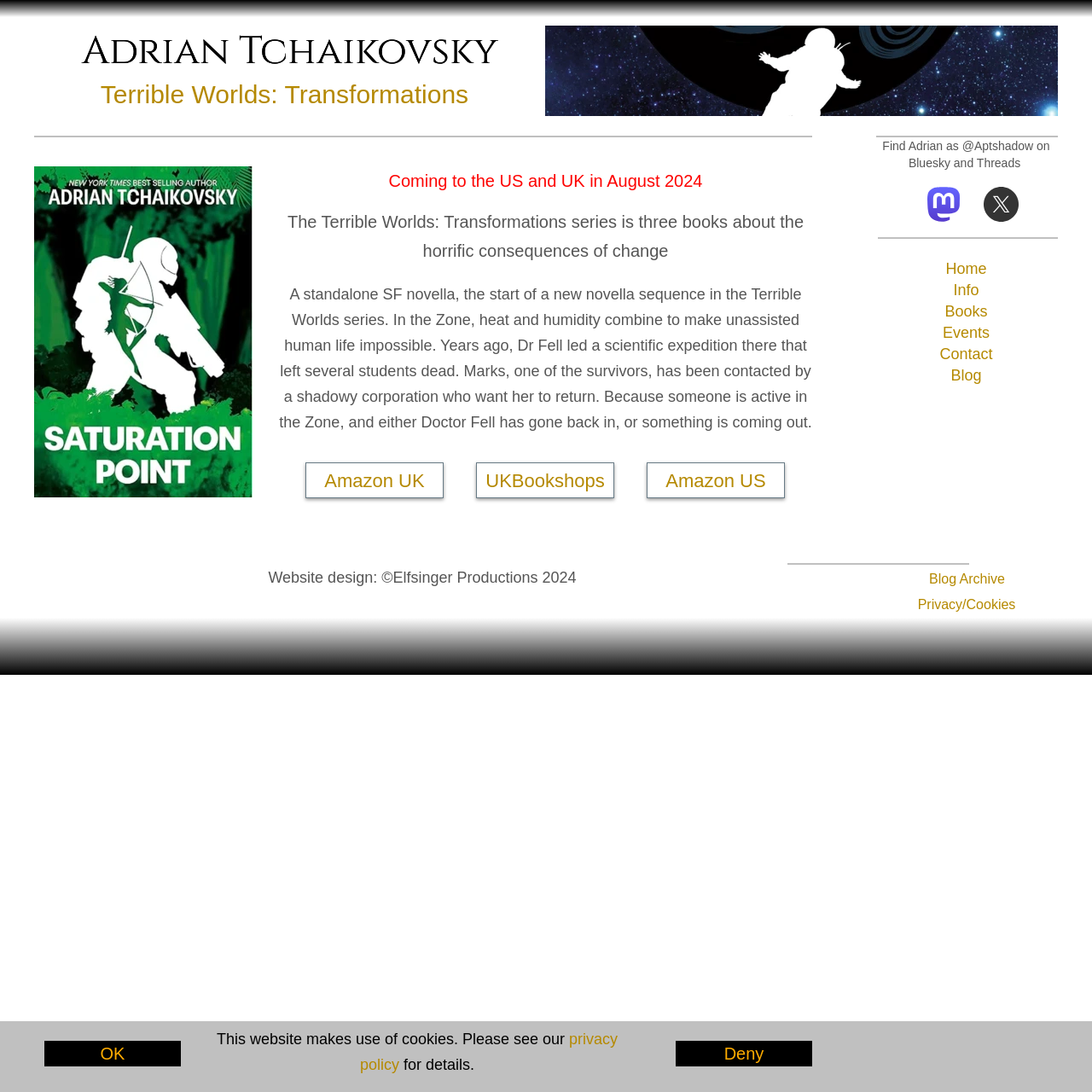Where can you find the author's social media?
By examining the image, provide a one-word or phrase answer.

Bluesky and Threads